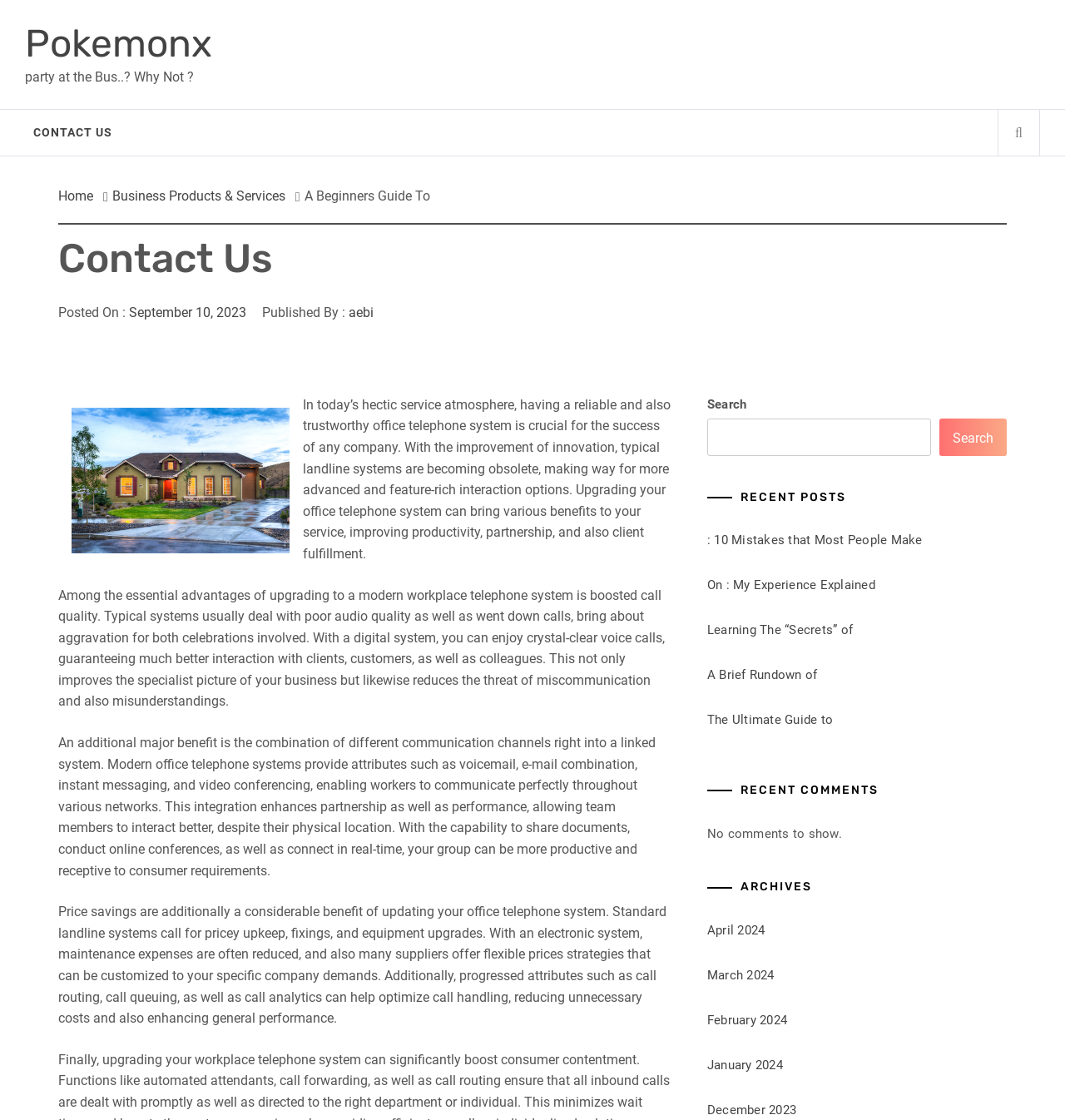Determine the bounding box coordinates for the clickable element to execute this instruction: "Click the CONTACT US link". Provide the coordinates as four float numbers between 0 and 1, i.e., [left, top, right, bottom].

[0.023, 0.098, 0.113, 0.139]